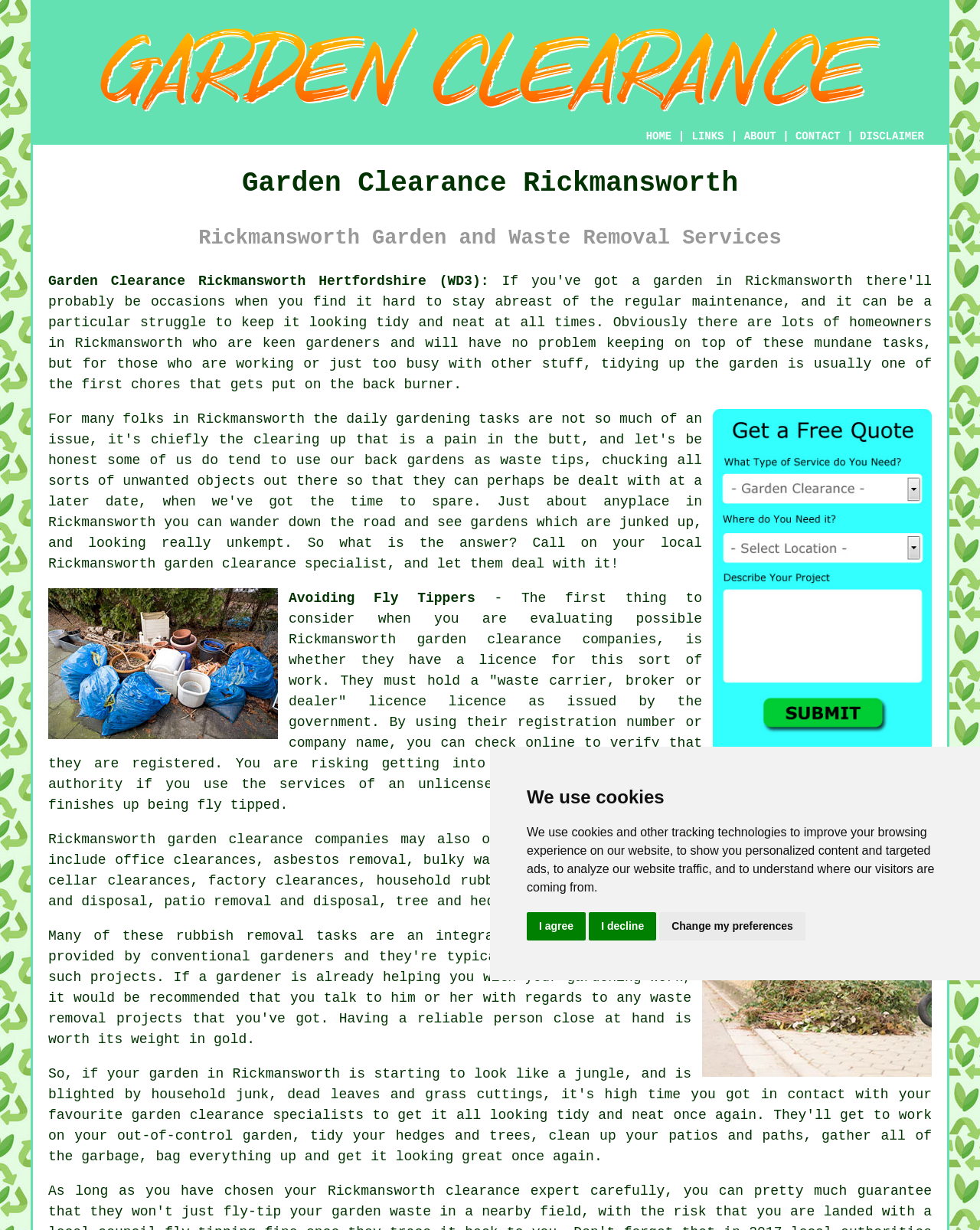Given the description of a UI element: "fly tipped", identify the bounding box coordinates of the matching element in the webpage screenshot.

[0.201, 0.648, 0.286, 0.661]